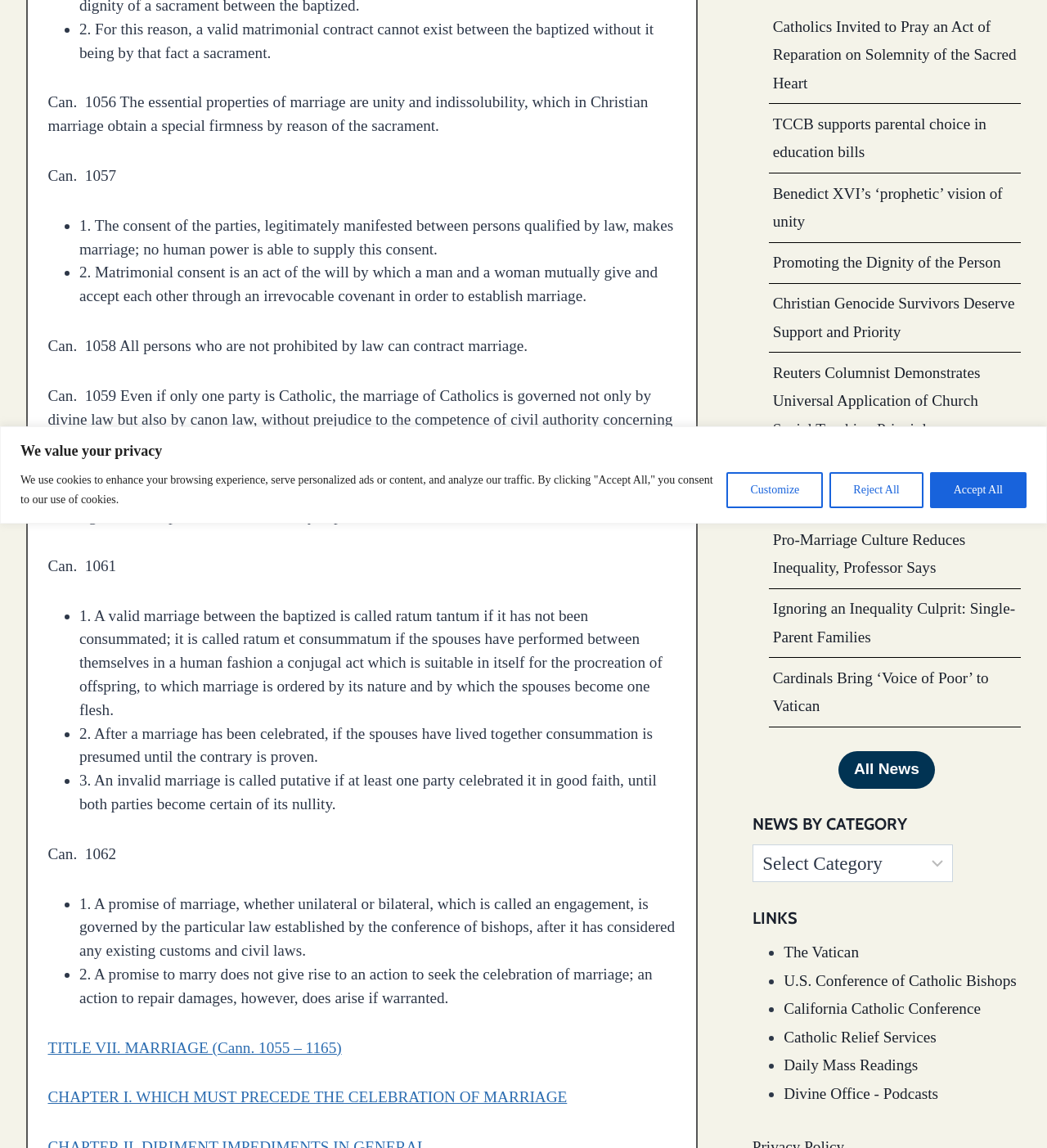Find the bounding box coordinates corresponding to the UI element with the description: "U.S. Conference of Catholic Bishops". The coordinates should be formatted as [left, top, right, bottom], with values as floats between 0 and 1.

[0.749, 0.846, 0.971, 0.861]